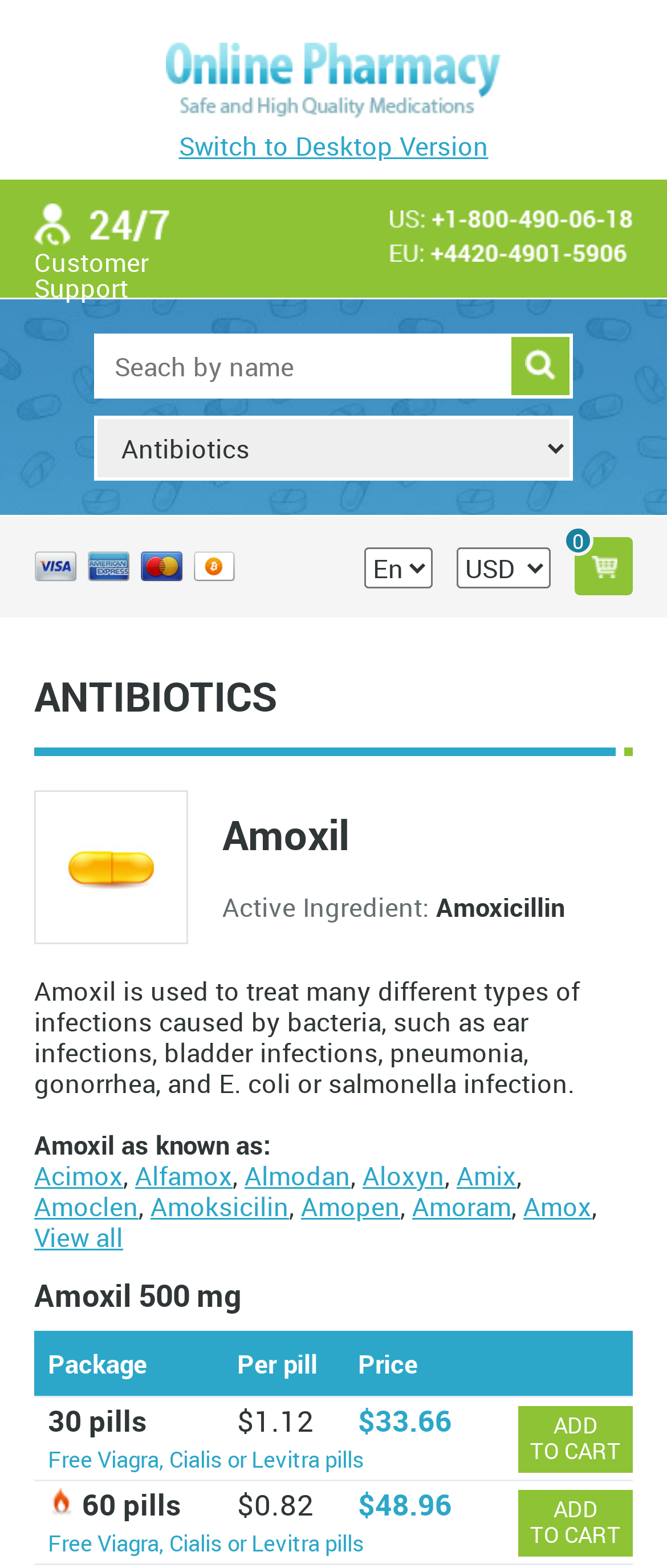Please identify the bounding box coordinates of the element's region that I should click in order to complete the following instruction: "View Amoxil details". The bounding box coordinates consist of four float numbers between 0 and 1, i.e., [left, top, right, bottom].

[0.333, 0.517, 0.949, 0.548]